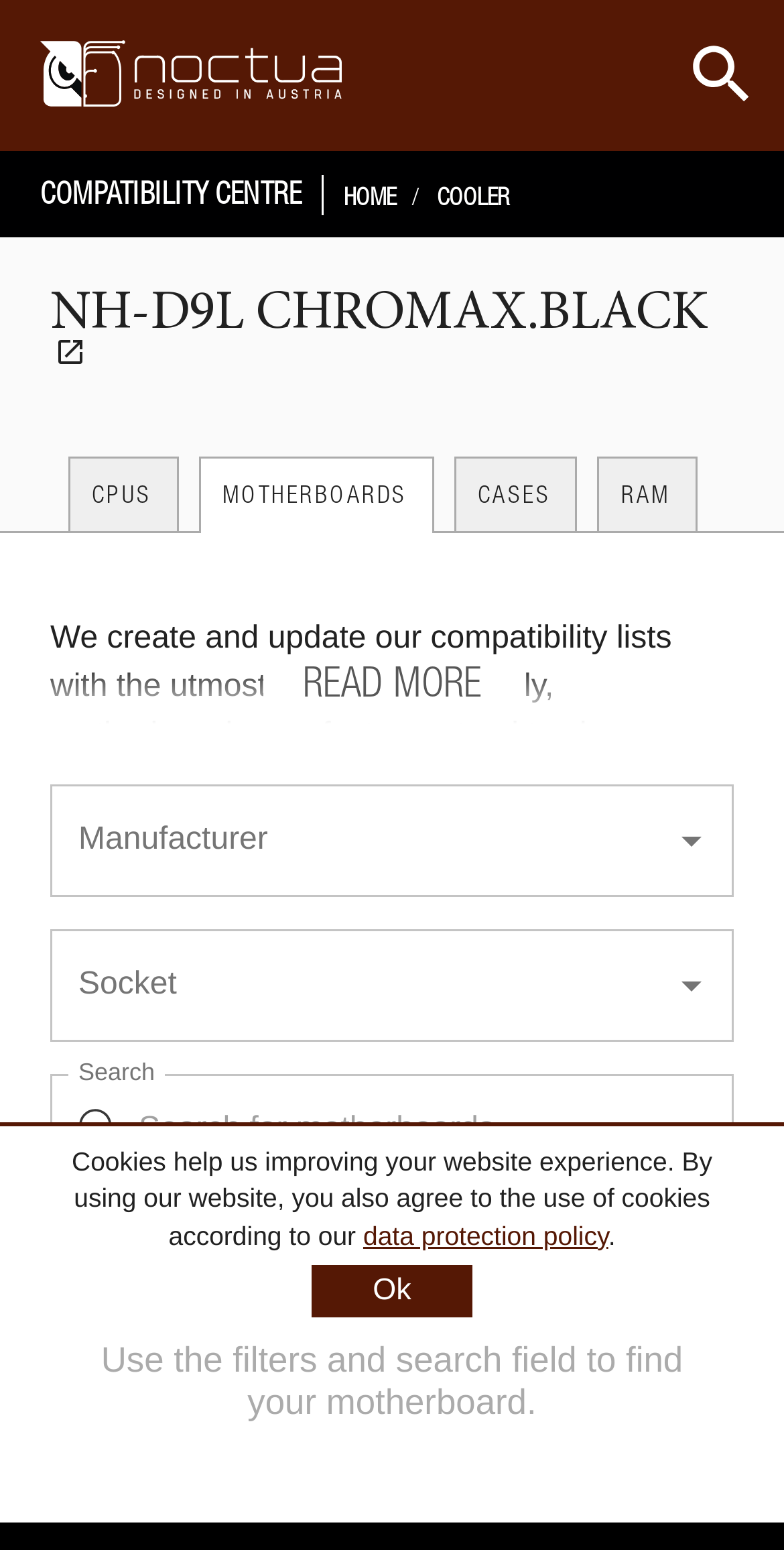What is the contact email for support? Based on the screenshot, please respond with a single word or phrase.

support@noctua.at